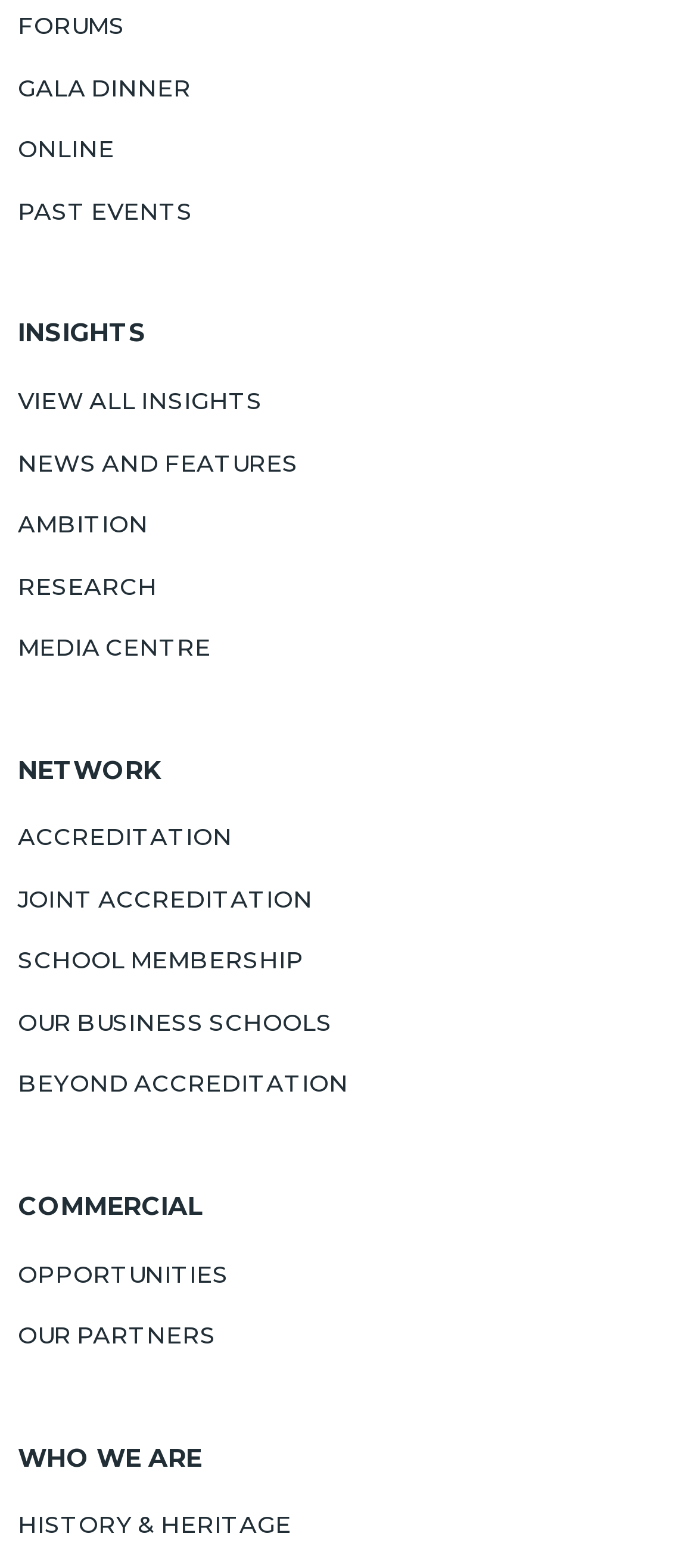From the details in the image, provide a thorough response to the question: How many main categories are there?

By analyzing the webpage, I can see that there are five main categories: INSIGHTS, NETWORK, COMMERCIAL, WHO WE ARE, and others (FORUMS, GALA DINNER, ONLINE, PAST EVENTS). These categories are represented as headings on the webpage.